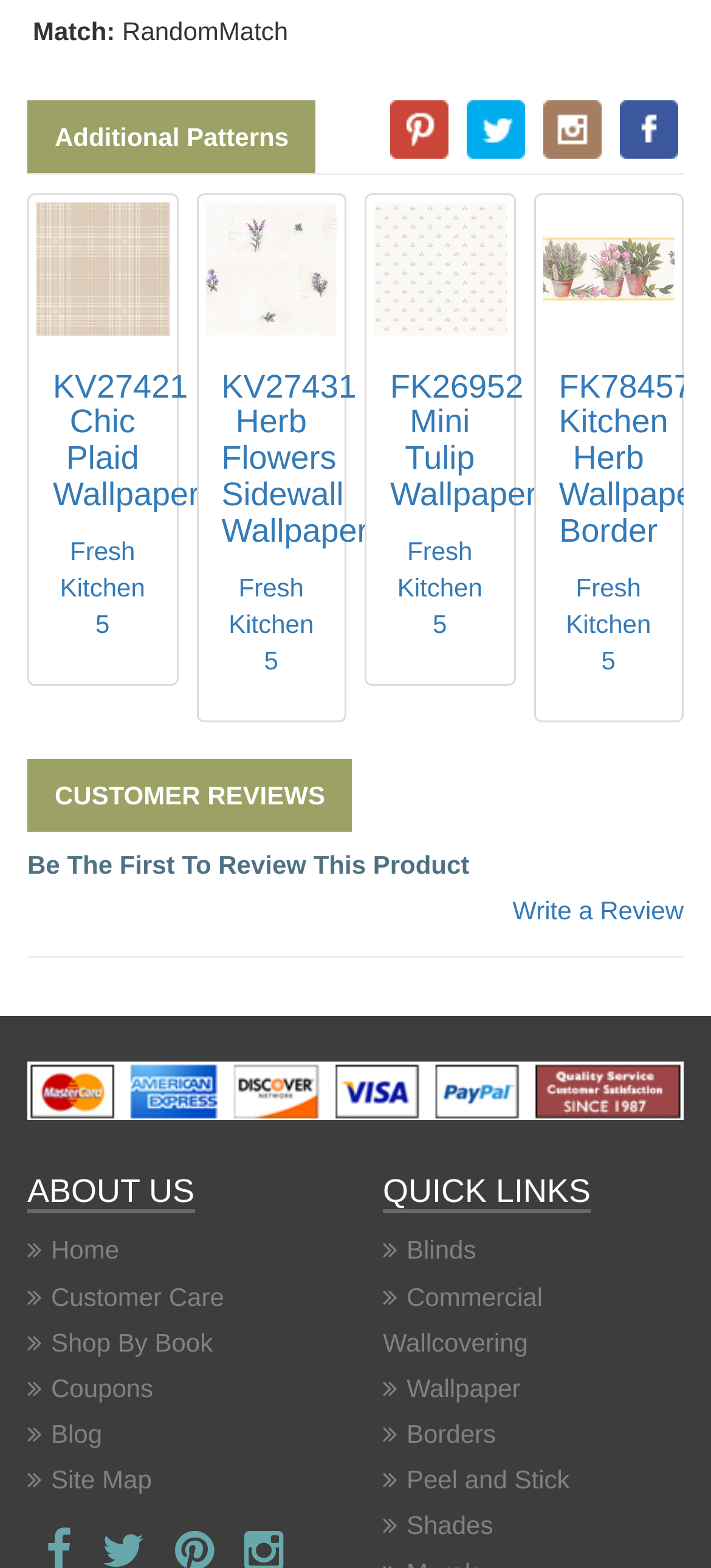Can you give a comprehensive explanation to the question given the content of the image?
How many categories are listed under 'QUICK LINKS'?

I looked at the section with the heading 'QUICK LINKS' and counted the number of links below it, and there are 6 categories listed.